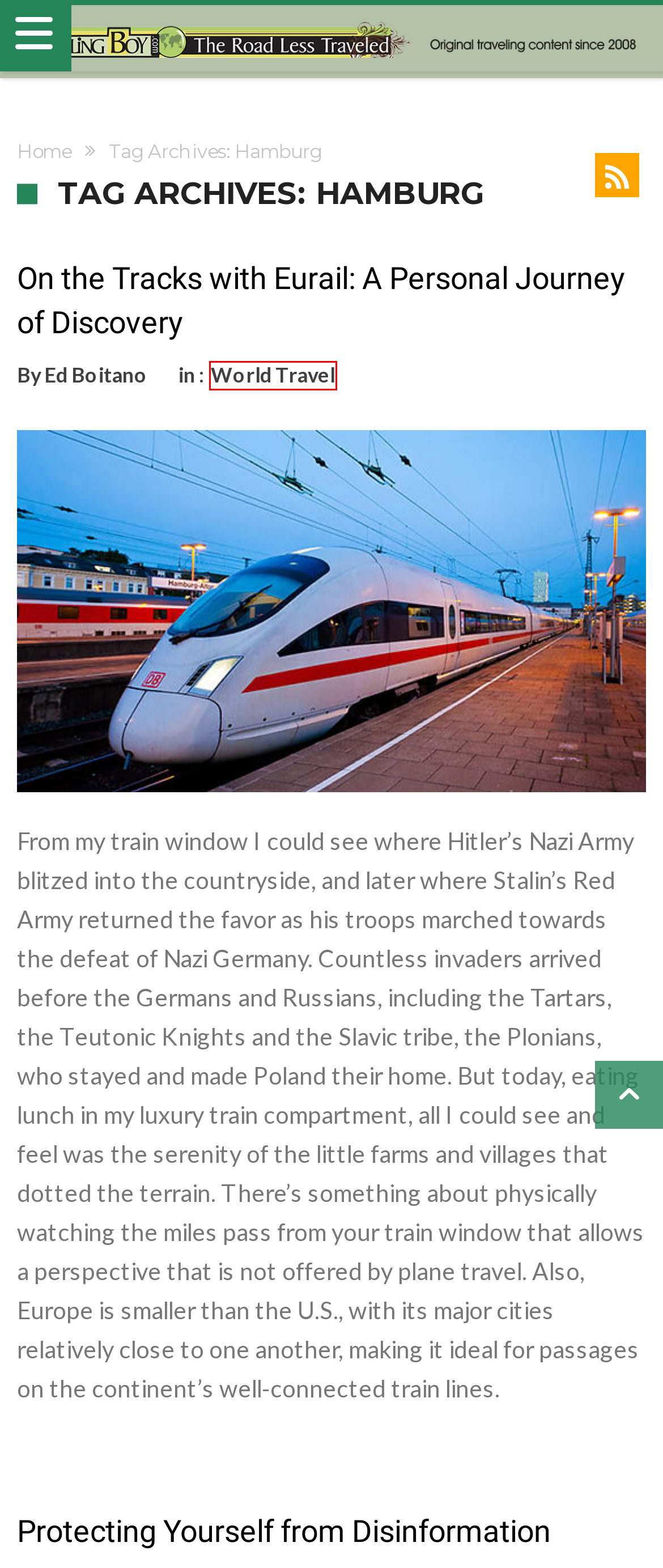Analyze the screenshot of a webpage that features a red rectangle bounding box. Pick the webpage description that best matches the new webpage you would see after clicking on the element within the red bounding box. Here are the candidates:
A. Traveling Boy – Traveling Adventures
B. World Travel – Traveling Boy
C. On the Tracks with Eurail: A Personal Journey of Discovery – Traveling Boy
D. Ruth J. Katz – Traveling Boy
E. Three Things About Hamburg, Germany – Traveling Boy
F. Travel Resolutions, Rick Steves on Travel Scams – Traveling Boy
G. Protecting Yourself from Disinformation – Traveling Boy
H. Ed Boitano on Vancouver’s Our City Tonight – Traveling Boy

B